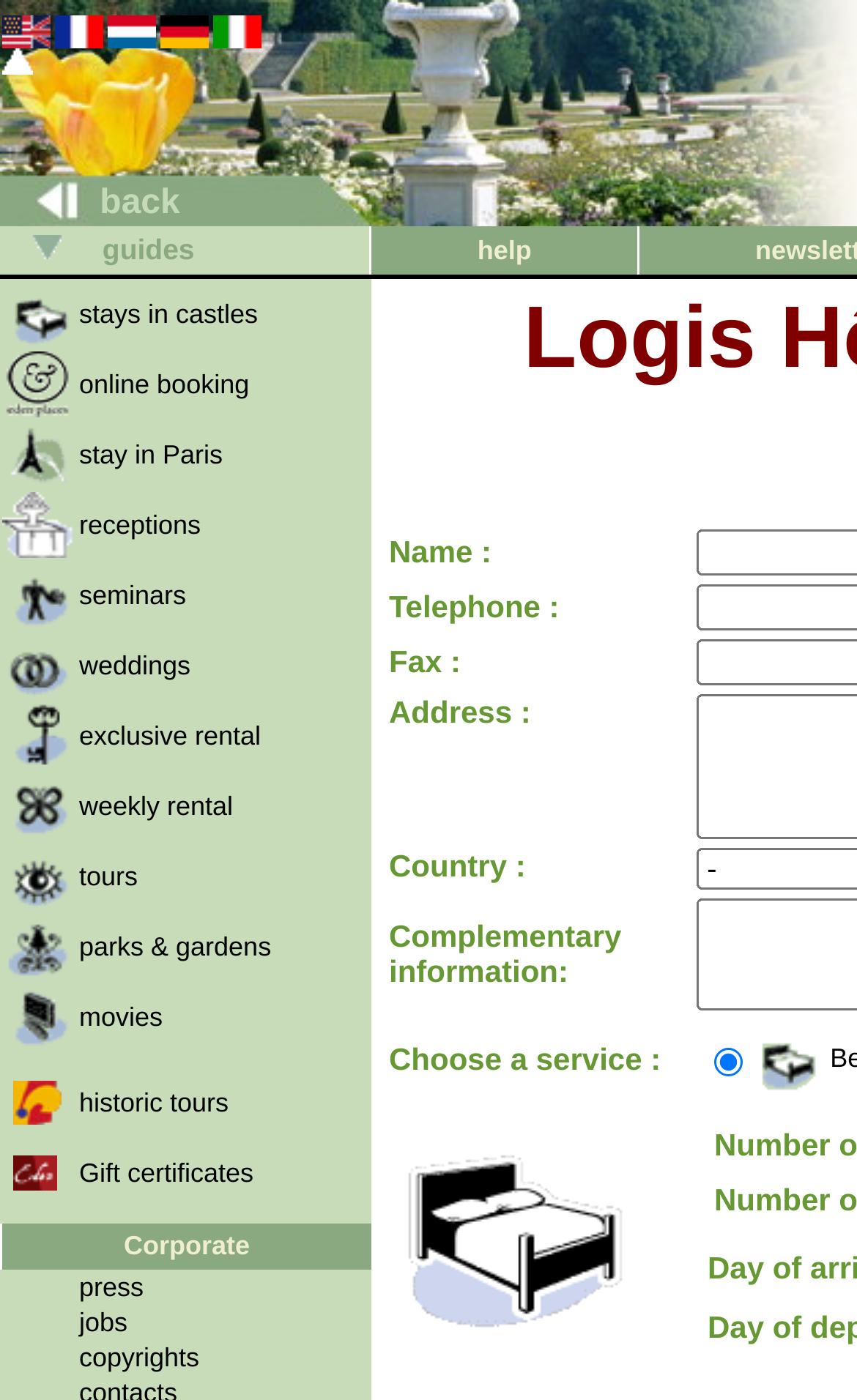Respond to the question below with a concise word or phrase:
What is the layout of the webpage?

Grid-based